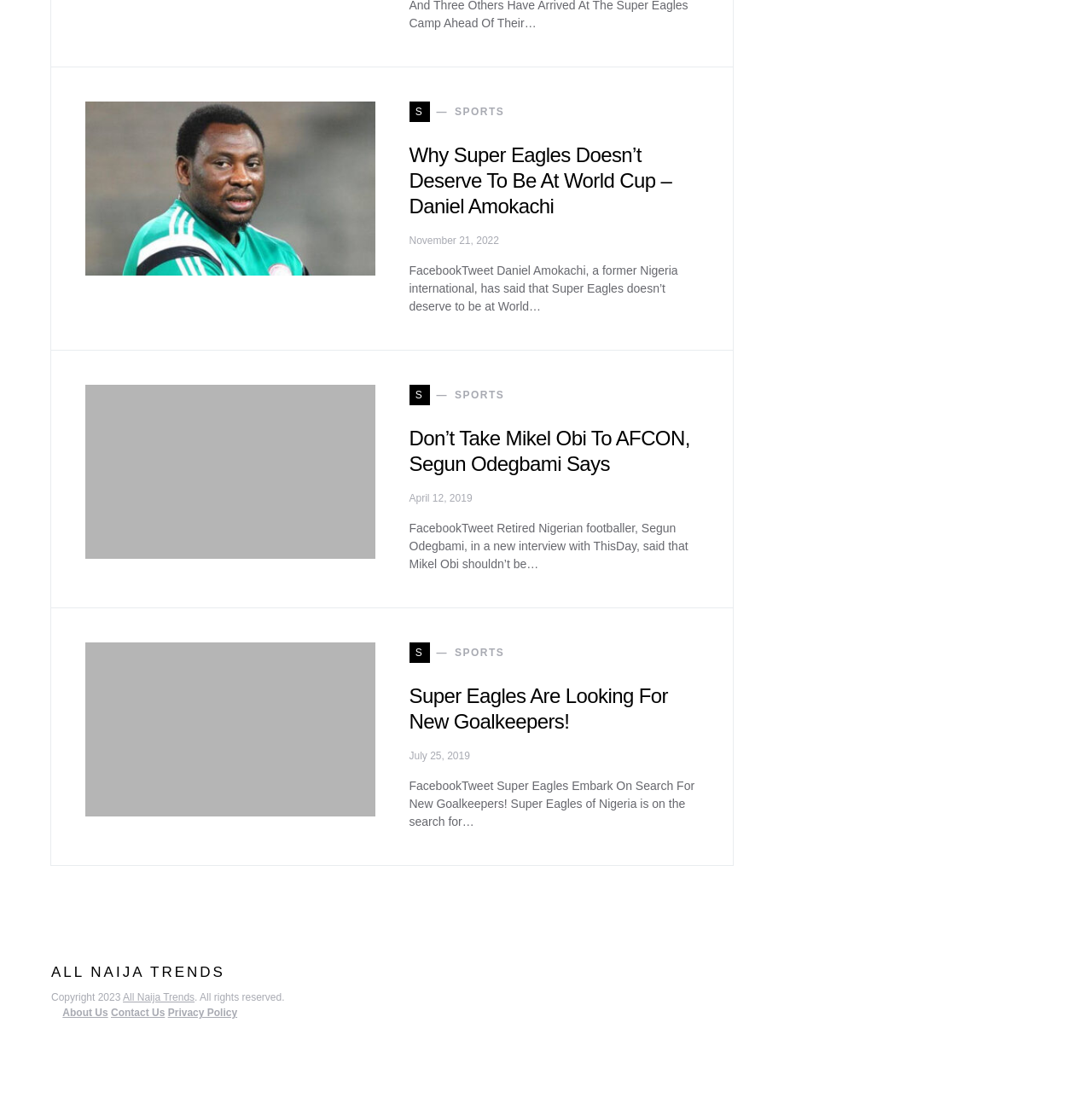What is the name of the website?
Using the image, answer in one word or phrase.

All Naija Trends